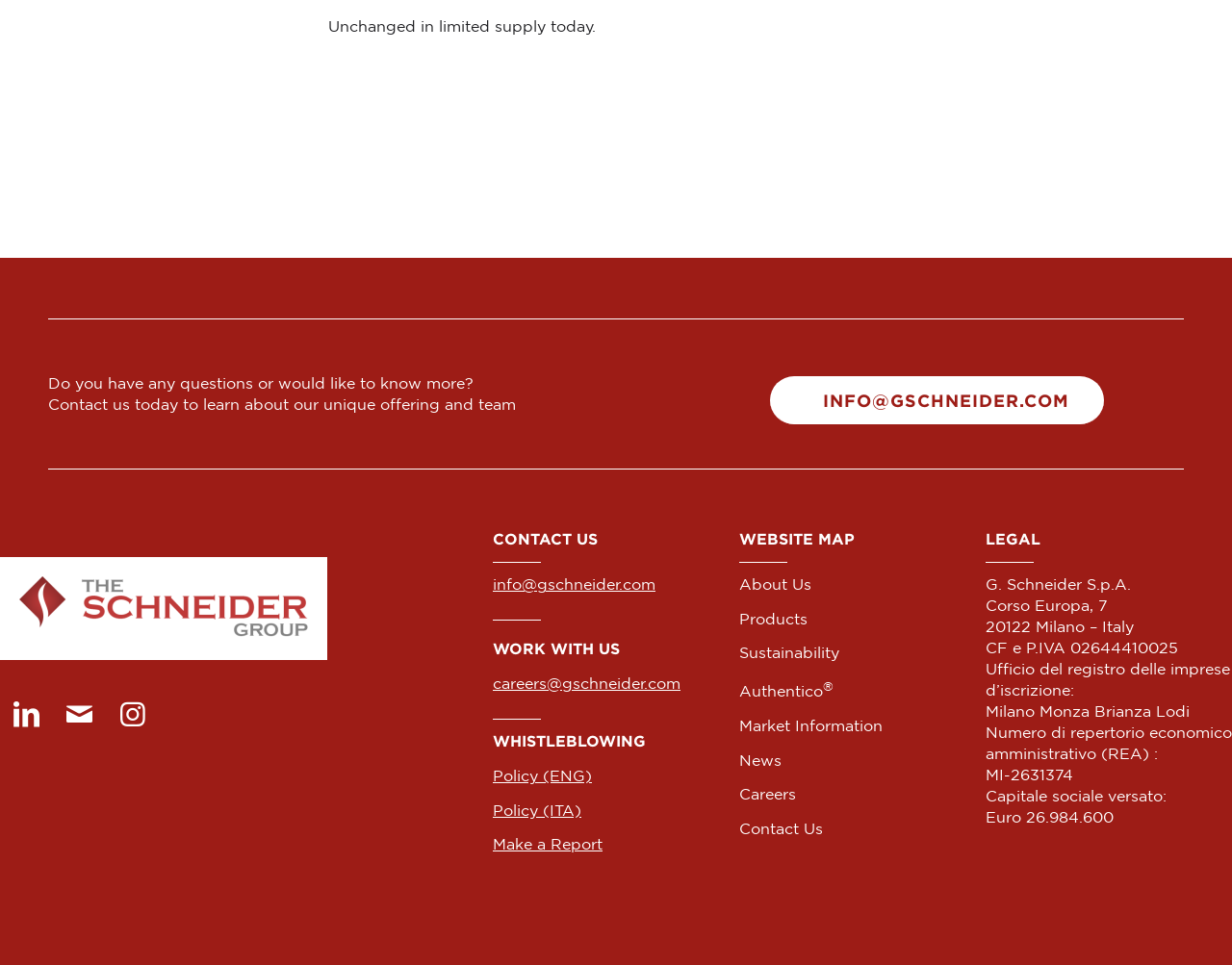Predict the bounding box coordinates of the area that should be clicked to accomplish the following instruction: "Contact us today to learn about our unique offering and team". The bounding box coordinates should consist of four float numbers between 0 and 1, i.e., [left, top, right, bottom].

[0.039, 0.409, 0.419, 0.427]